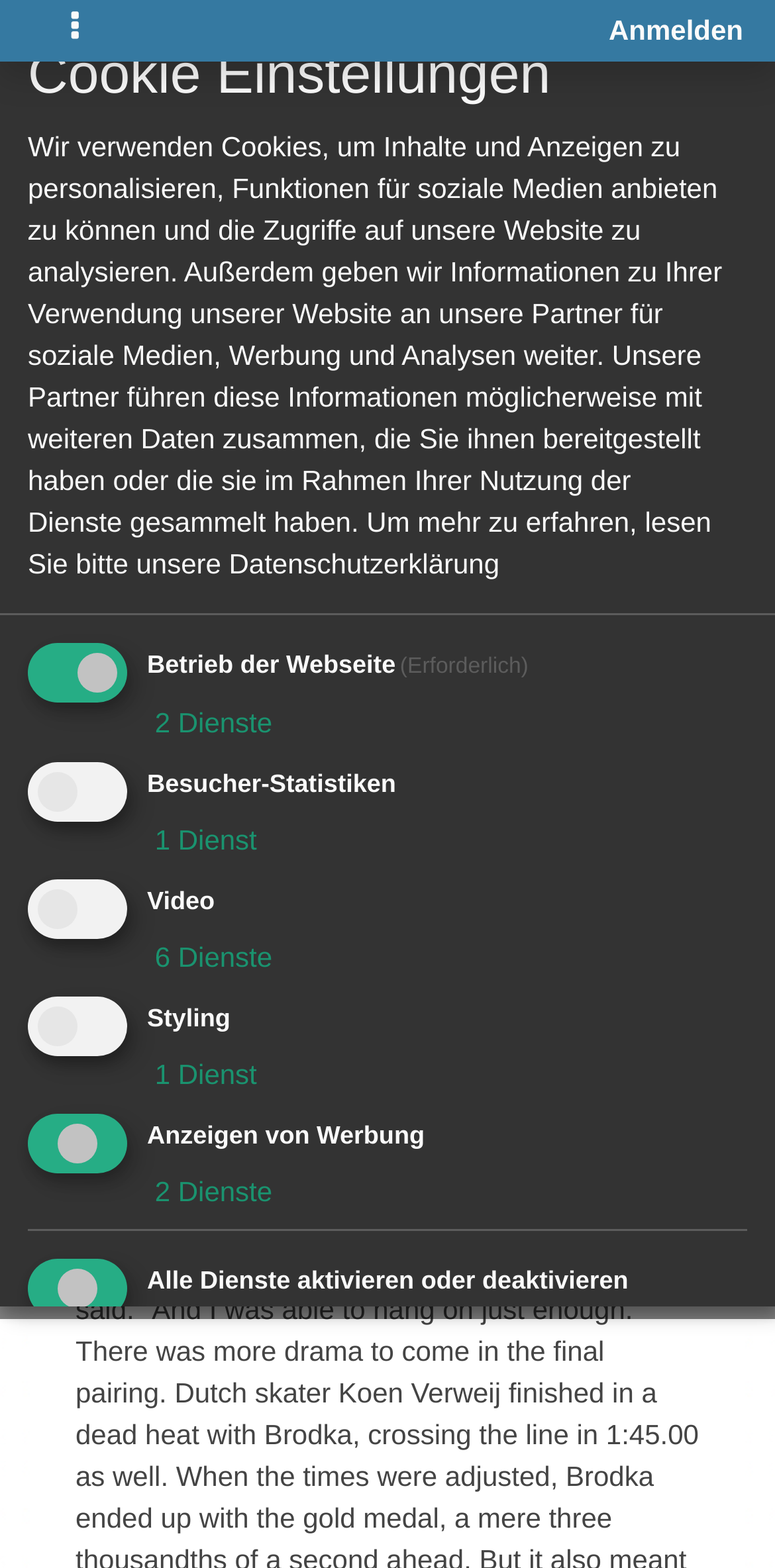Convey a detailed summary of the webpage, mentioning all key elements.

The webpage appears to be a forum or discussion board, with a focus on a specific topic or community. At the top left, there is a button to toggle navigation, and next to it, a link to log in or register. 

Below this, there is a navigation breadcrumb trail showing the path "Pistaccios Dir en grey Forum" > "J-Fashion" > "Cup edging closer by the day". The title "Cup edging closer by the day" is also displayed as a heading. 

On the right side, there are links to respond or take actions, including a button with a dropdown menu. Below this, there is a post or article with a timestamp "11.11.2019 02:15" and an avatar image of the user "ruogu1234". 

Further down, there is a section about cookie settings, with a heading "Cookie Einstellungen" and a lengthy paragraph explaining the use of cookies on the website. Below this, there are several checkboxes and labels for different purposes, such as operating the website, visitor statistics, video, styling, and advertising. Each checkbox has a corresponding description and link to more information. 

At the bottom, there are two buttons: "Auswahl Speichern" (Save Selection) and "Allen zustimmen" (Agree to All).